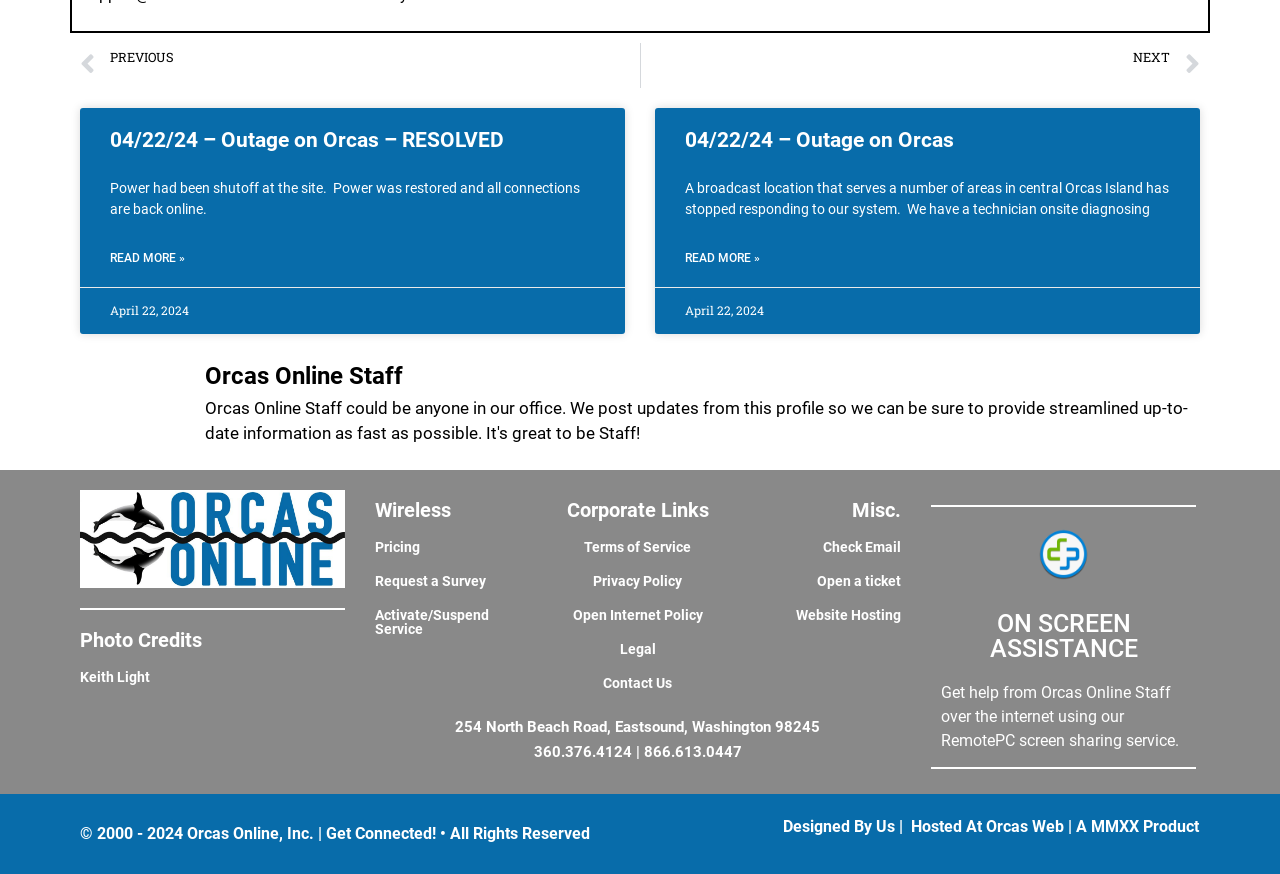Please determine the bounding box coordinates for the element with the description: "Activate/Suspend Service".

[0.293, 0.695, 0.382, 0.729]